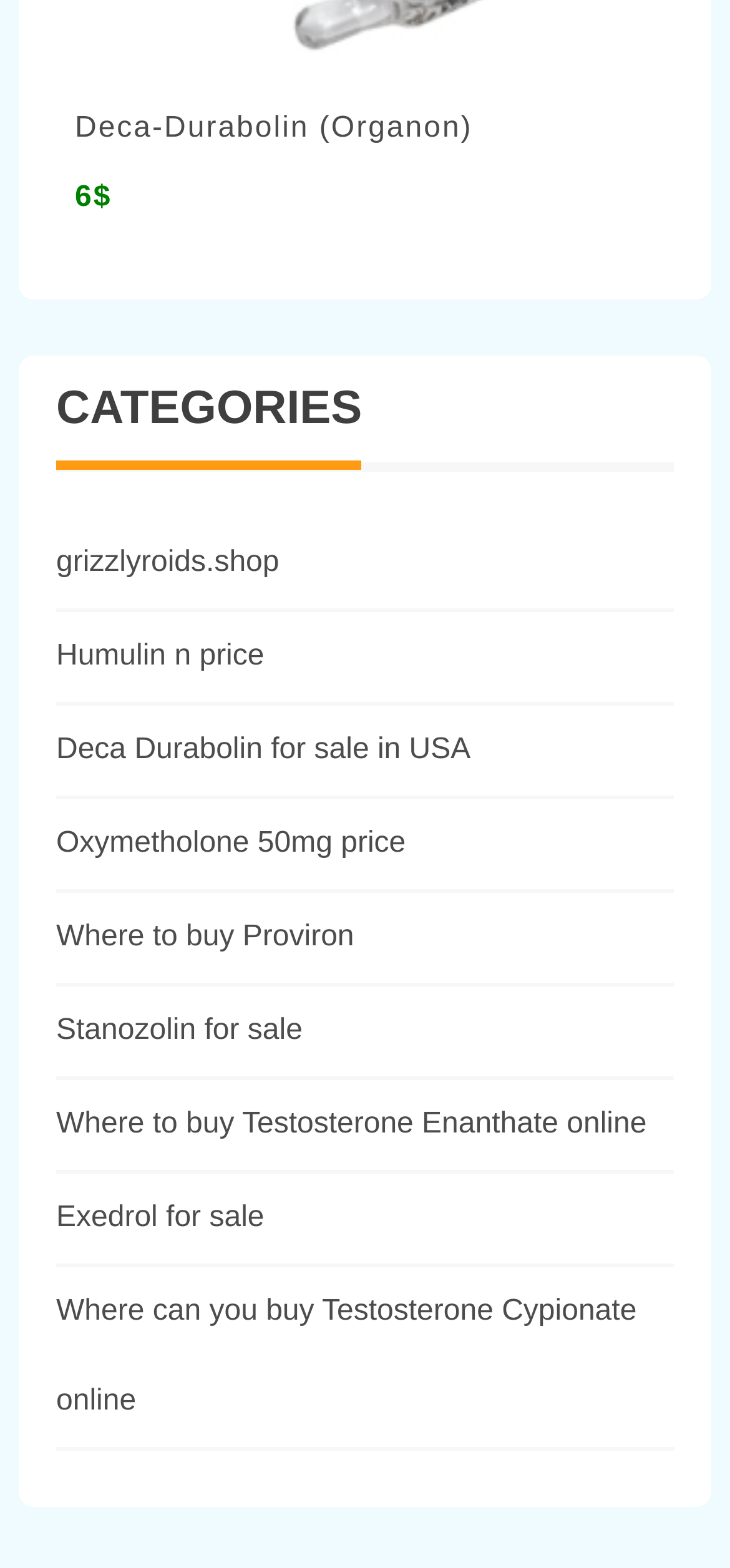Using the provided description Deca-Durabolin (Organon), find the bounding box coordinates for the UI element. Provide the coordinates in (top-left x, top-left y, bottom-right x, bottom-right y) format, ensuring all values are between 0 and 1.

[0.103, 0.072, 0.648, 0.092]